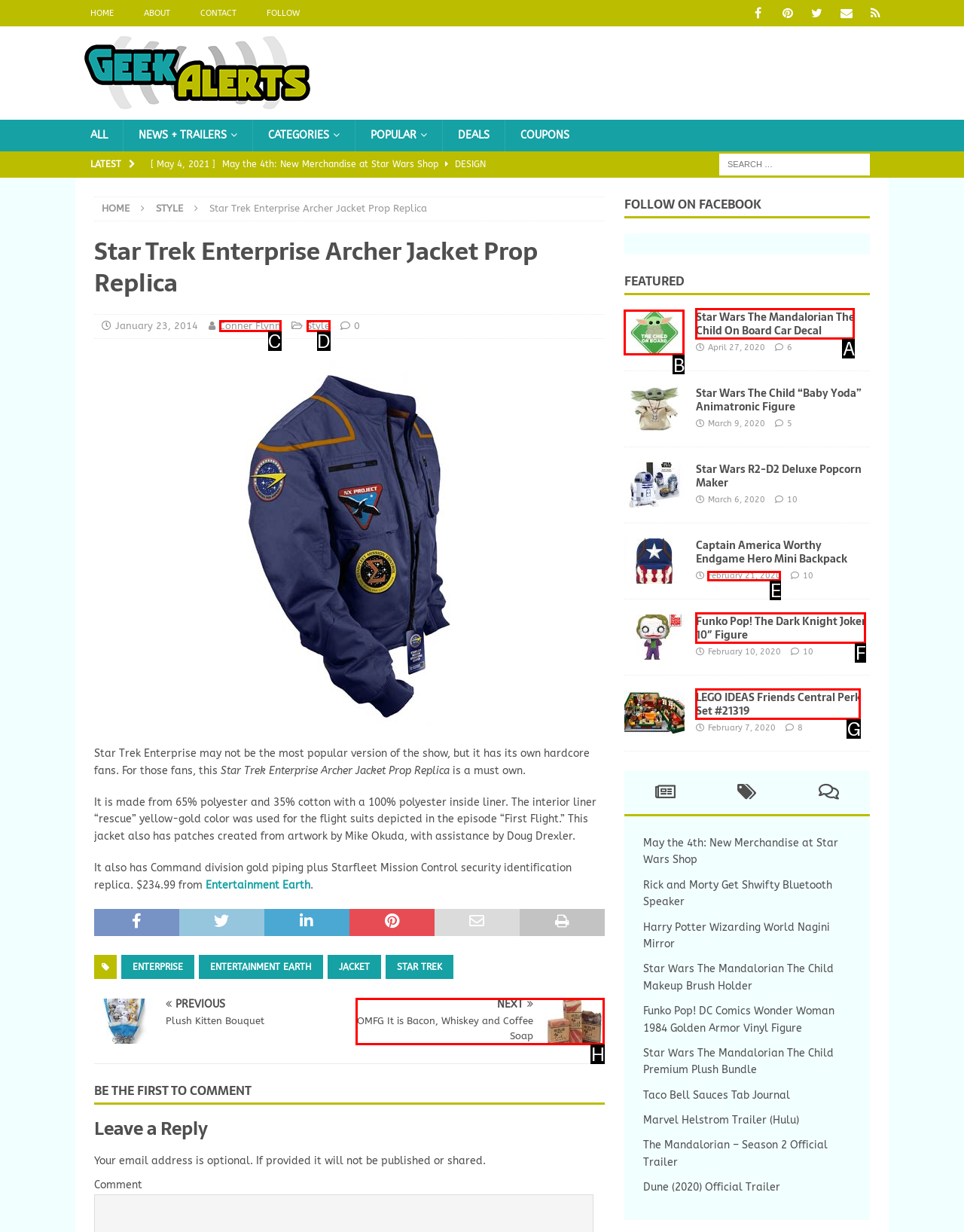Which UI element should you click on to achieve the following task: Click on Home? Provide the letter of the correct option.

None